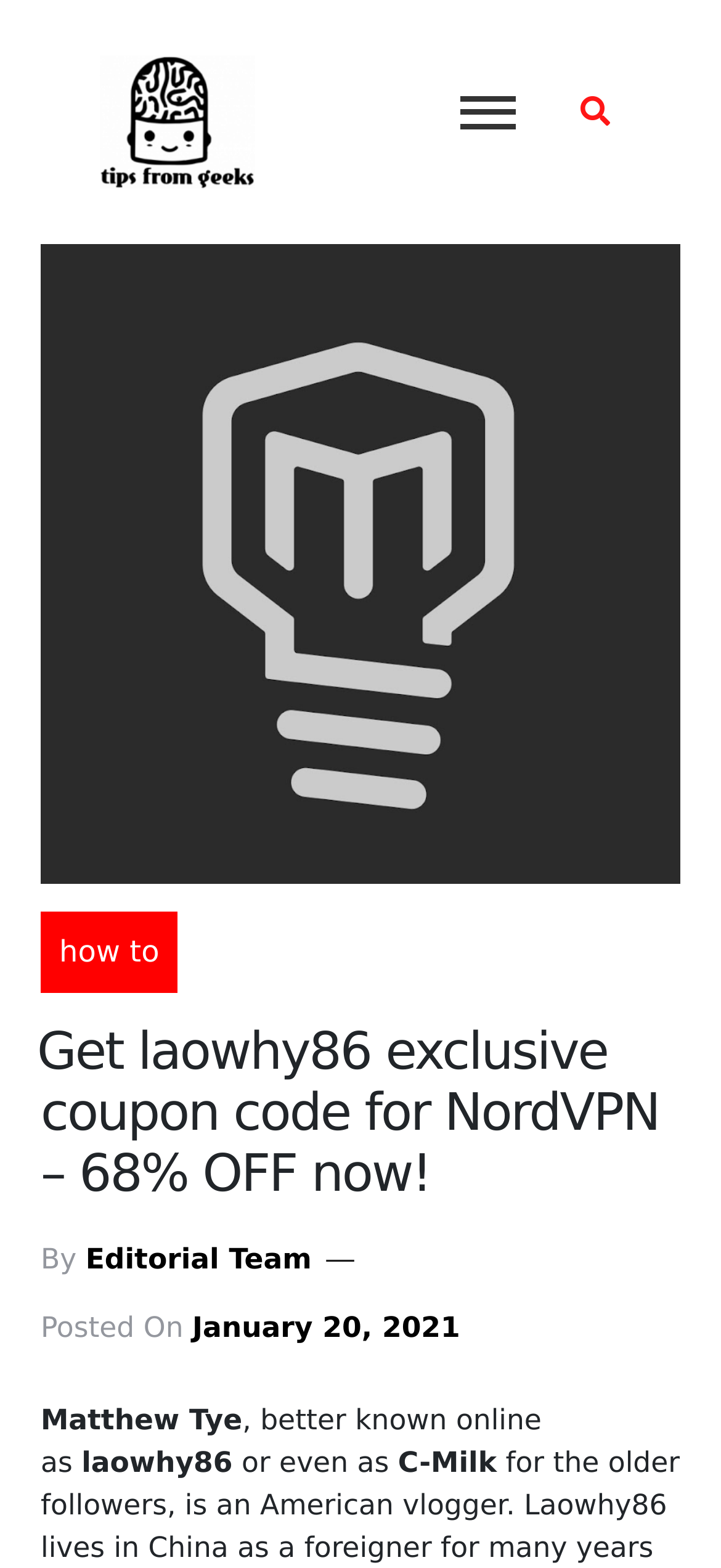What is the discount percentage offered?
Answer the question with a detailed explanation, including all necessary information.

The webpage heading mentions that the author is offering an exclusive coupon code for NordVPN with a discount of up to 68% off.